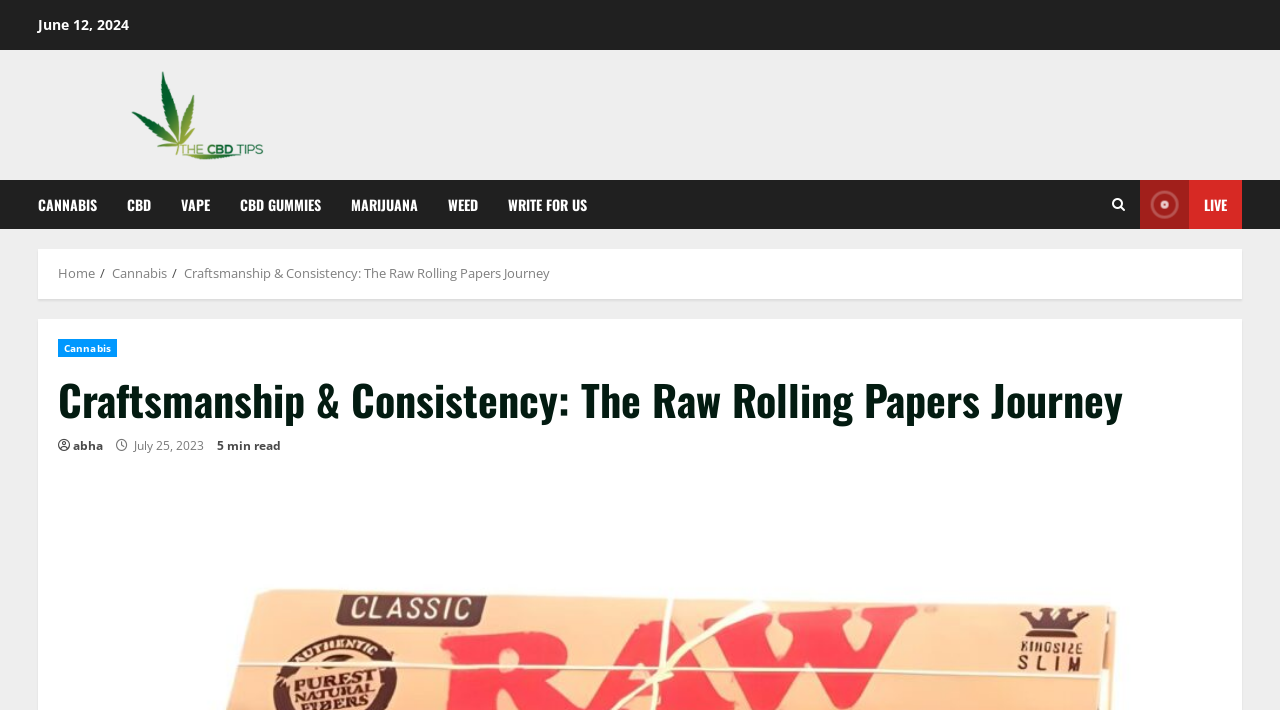Determine the bounding box coordinates of the element's region needed to click to follow the instruction: "Read the 'Craftsmanship & Consistency: The Raw Rolling Papers Journey' article". Provide these coordinates as four float numbers between 0 and 1, formatted as [left, top, right, bottom].

[0.045, 0.523, 0.955, 0.6]